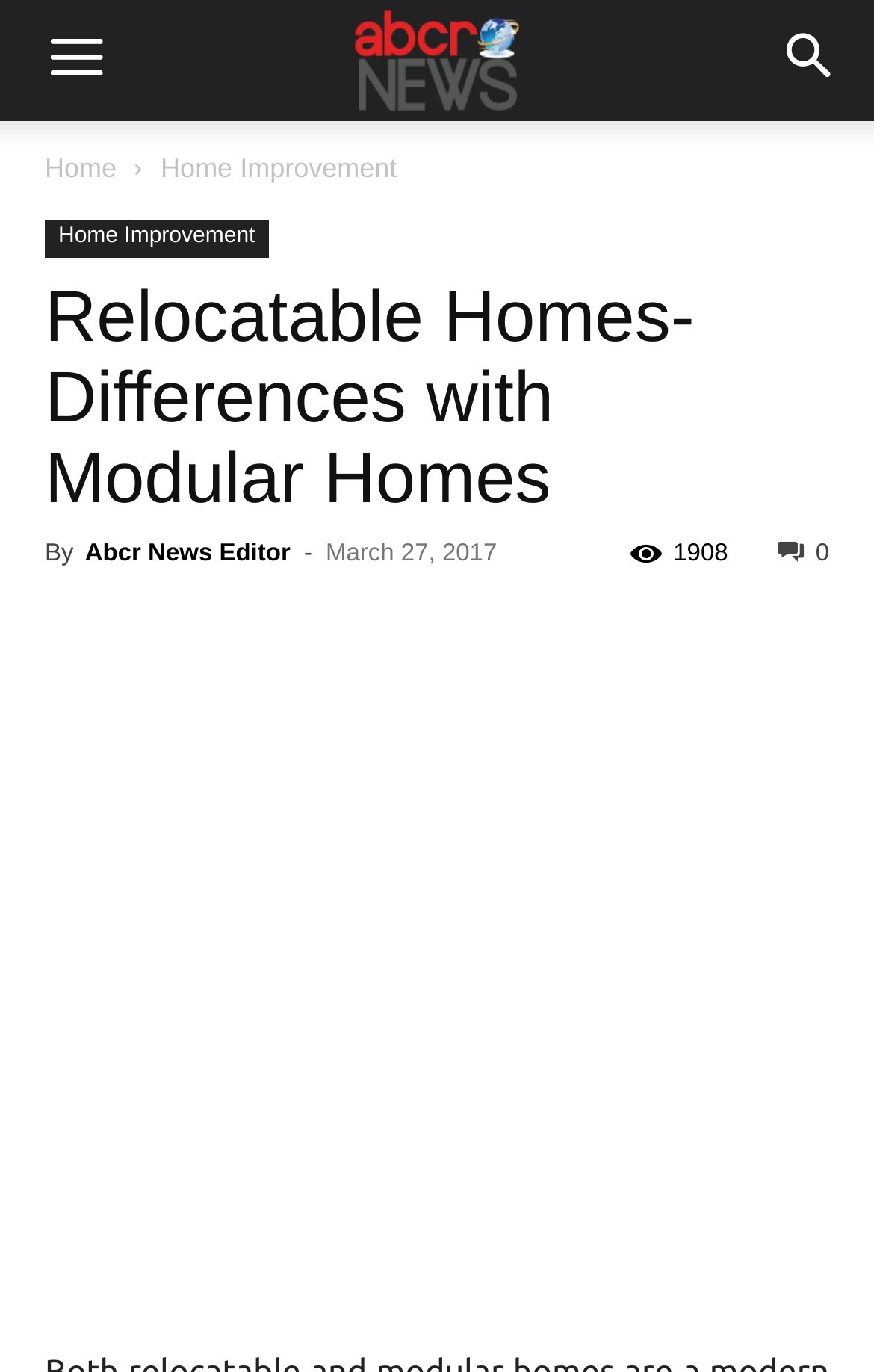Indicate the bounding box coordinates of the clickable region to achieve the following instruction: "Go to home page."

[0.051, 0.111, 0.133, 0.134]